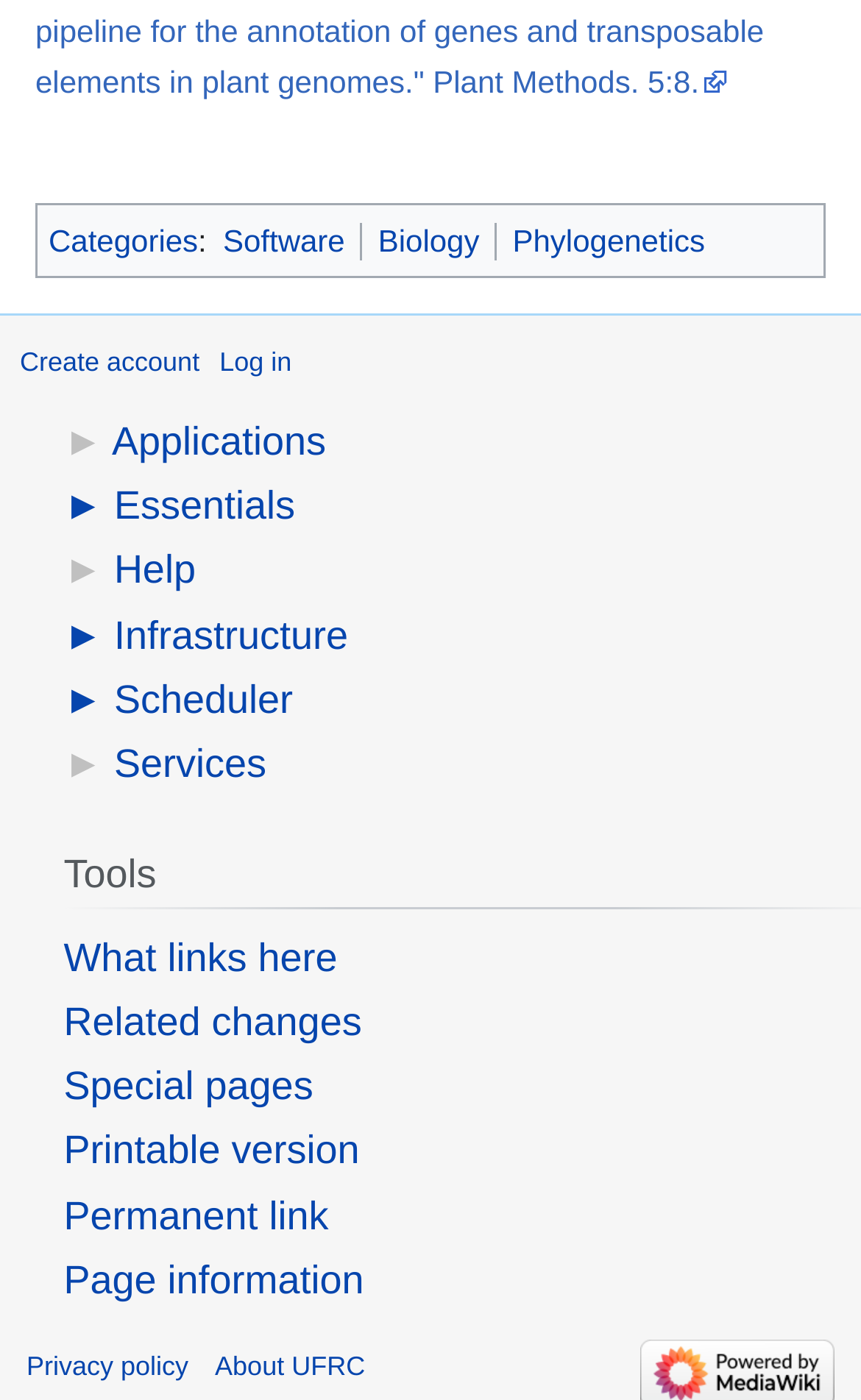Please specify the bounding box coordinates for the clickable region that will help you carry out the instruction: "go to Docs".

None